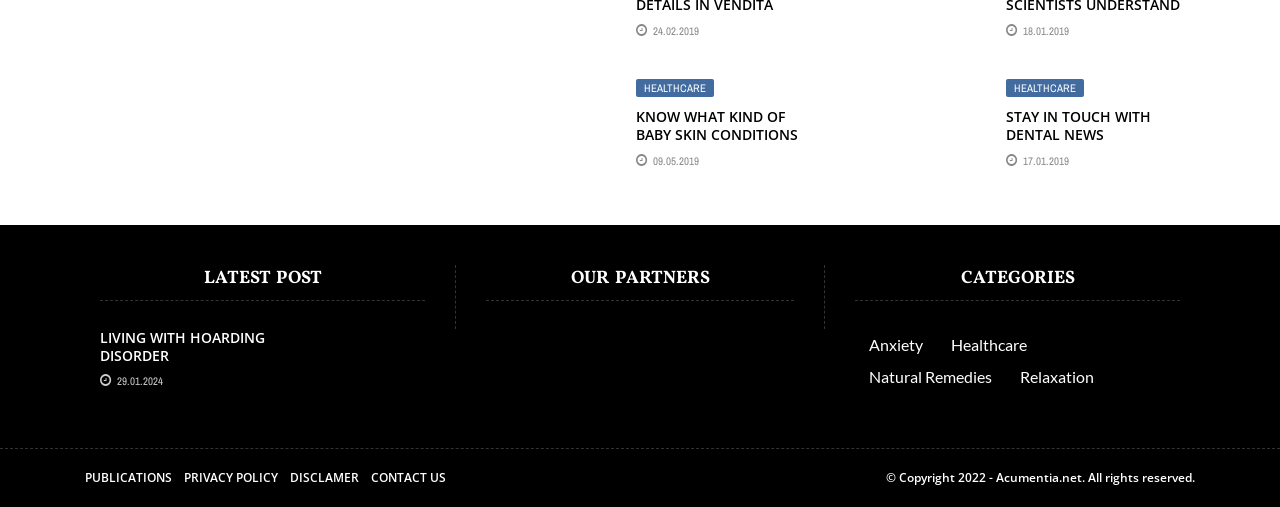Identify the bounding box for the described UI element: "Living With Hoarding Disorder".

[0.078, 0.647, 0.207, 0.72]